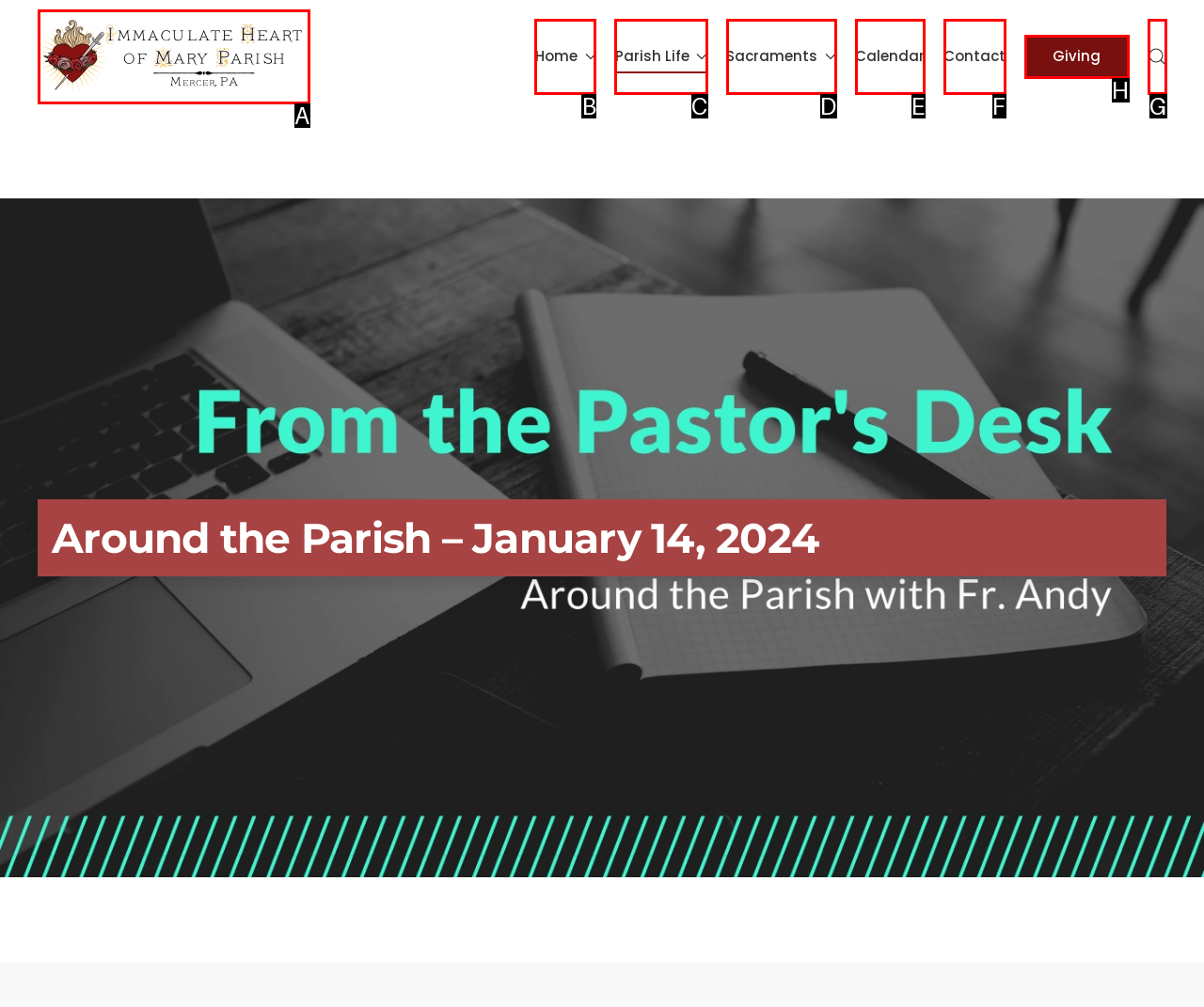Determine which option fits the following description: Parish Life
Answer with the corresponding option's letter directly.

C